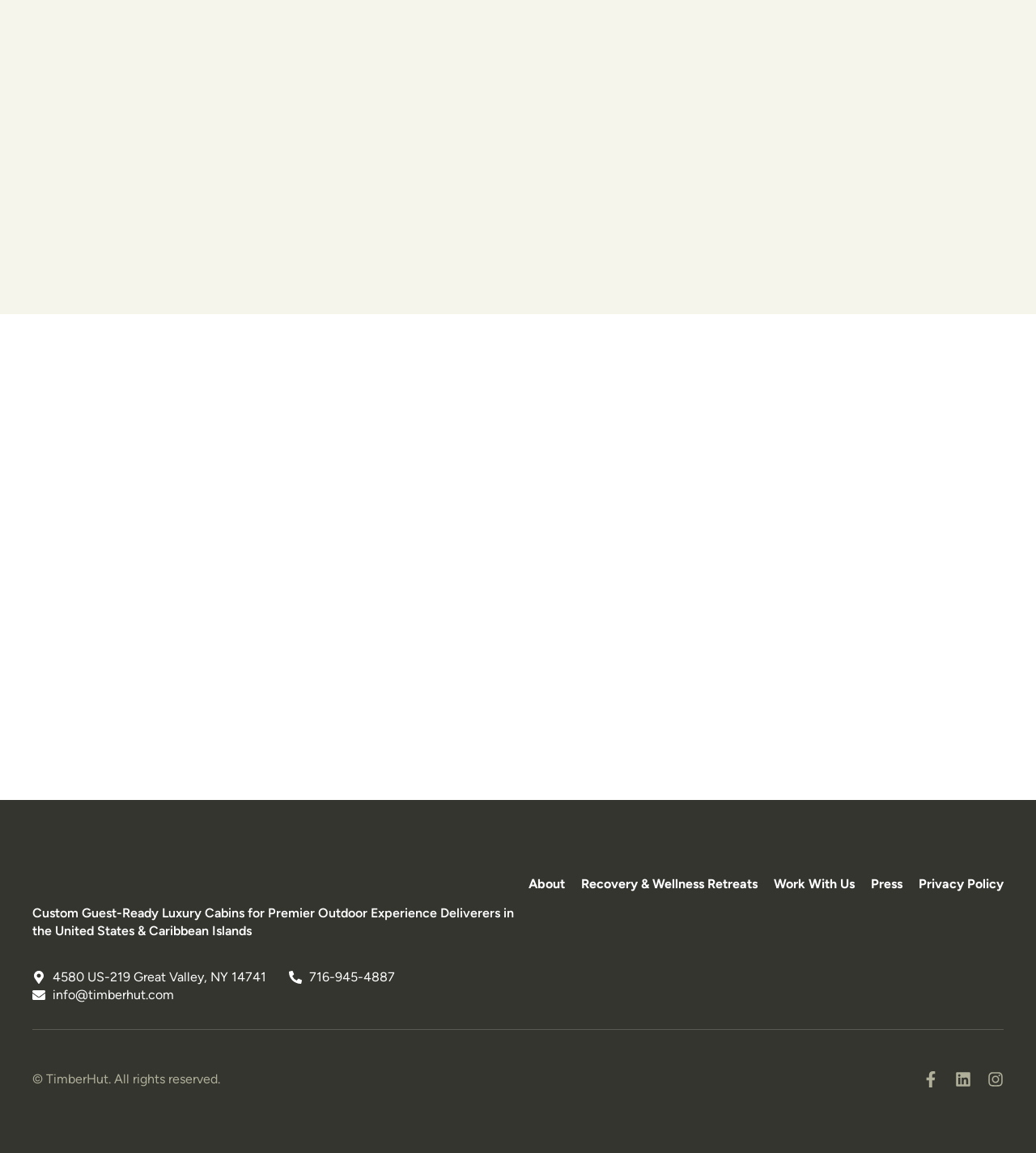What is the address of the company?
We need a detailed and meticulous answer to the question.

The address of the company can be found in the footer section of the webpage, where it is mentioned as '4580 US-219, Great Valley, NY 14741'.